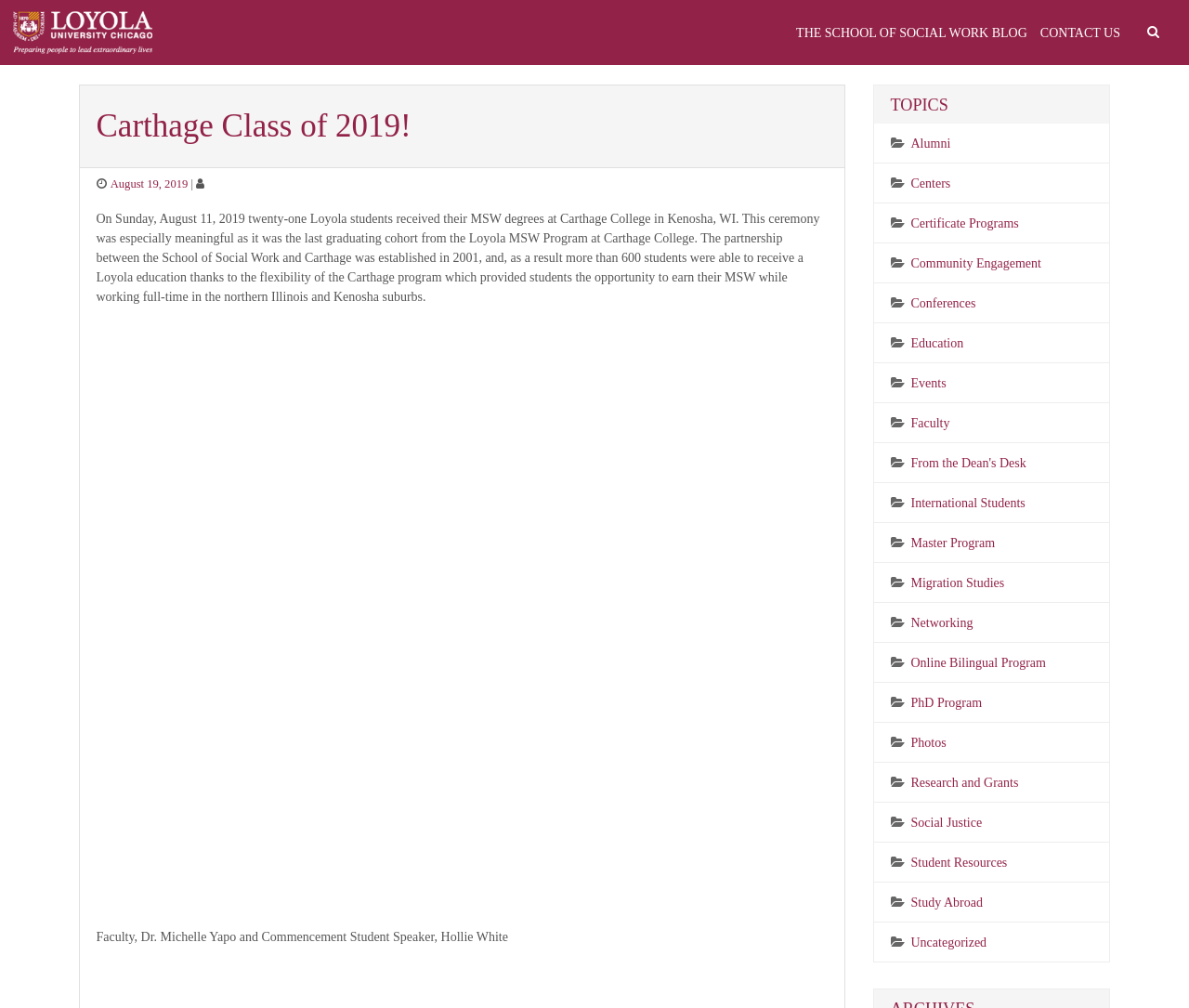Please identify the bounding box coordinates for the region that you need to click to follow this instruction: "contact us".

[0.875, 0.017, 0.942, 0.047]